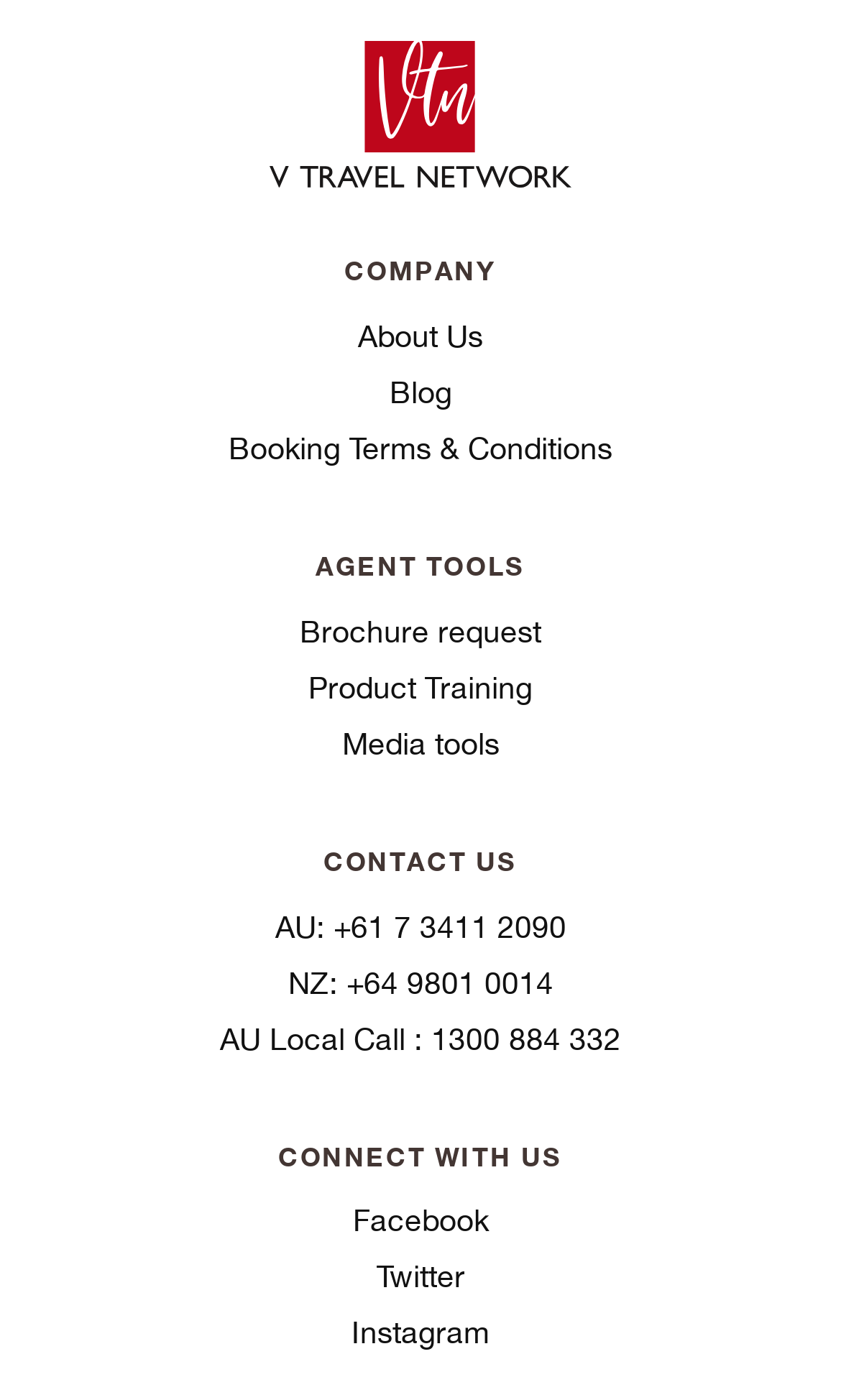Please mark the clickable region by giving the bounding box coordinates needed to complete this instruction: "Click on About Us".

[0.031, 0.225, 0.969, 0.257]